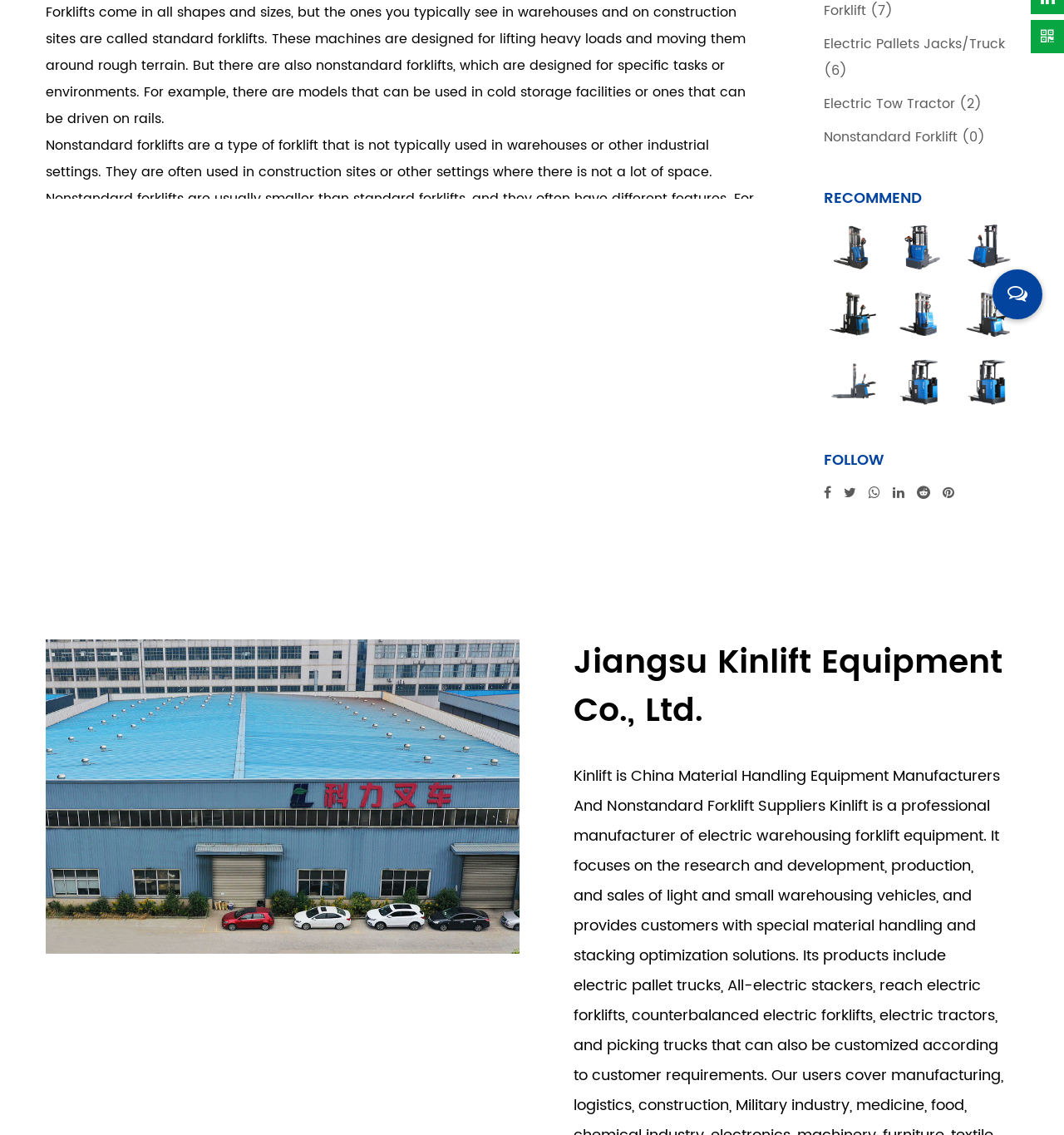Predict the bounding box coordinates of the UI element that matches this description: "Material Handling Equipment Manufacturers". The coordinates should be in the format [left, top, right, bottom] with each value between 0 and 1.

[0.638, 0.673, 0.94, 0.694]